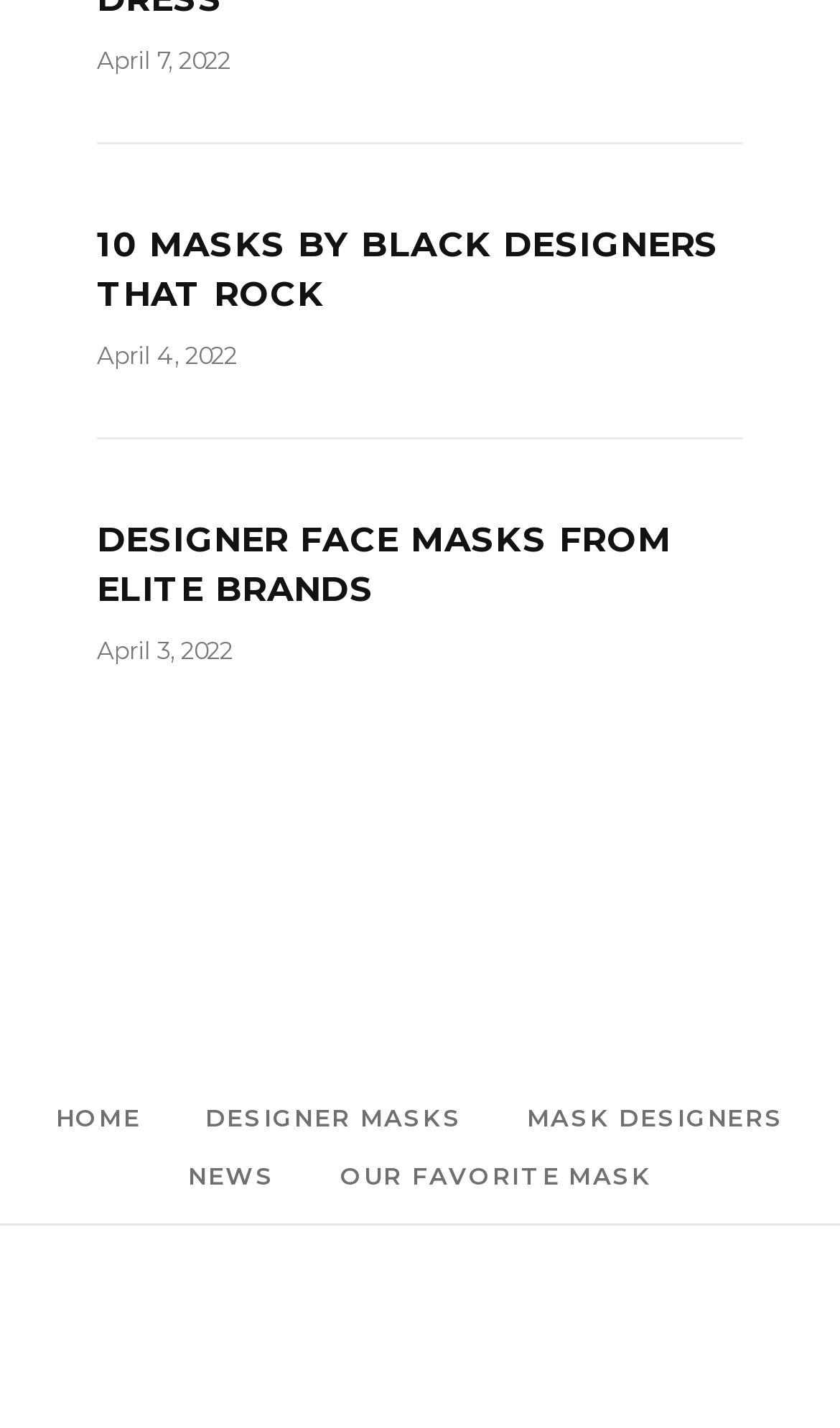Determine the bounding box coordinates of the clickable area required to perform the following instruction: "check out our favorite mask". The coordinates should be represented as four float numbers between 0 and 1: [left, top, right, bottom].

[0.405, 0.813, 0.776, 0.834]